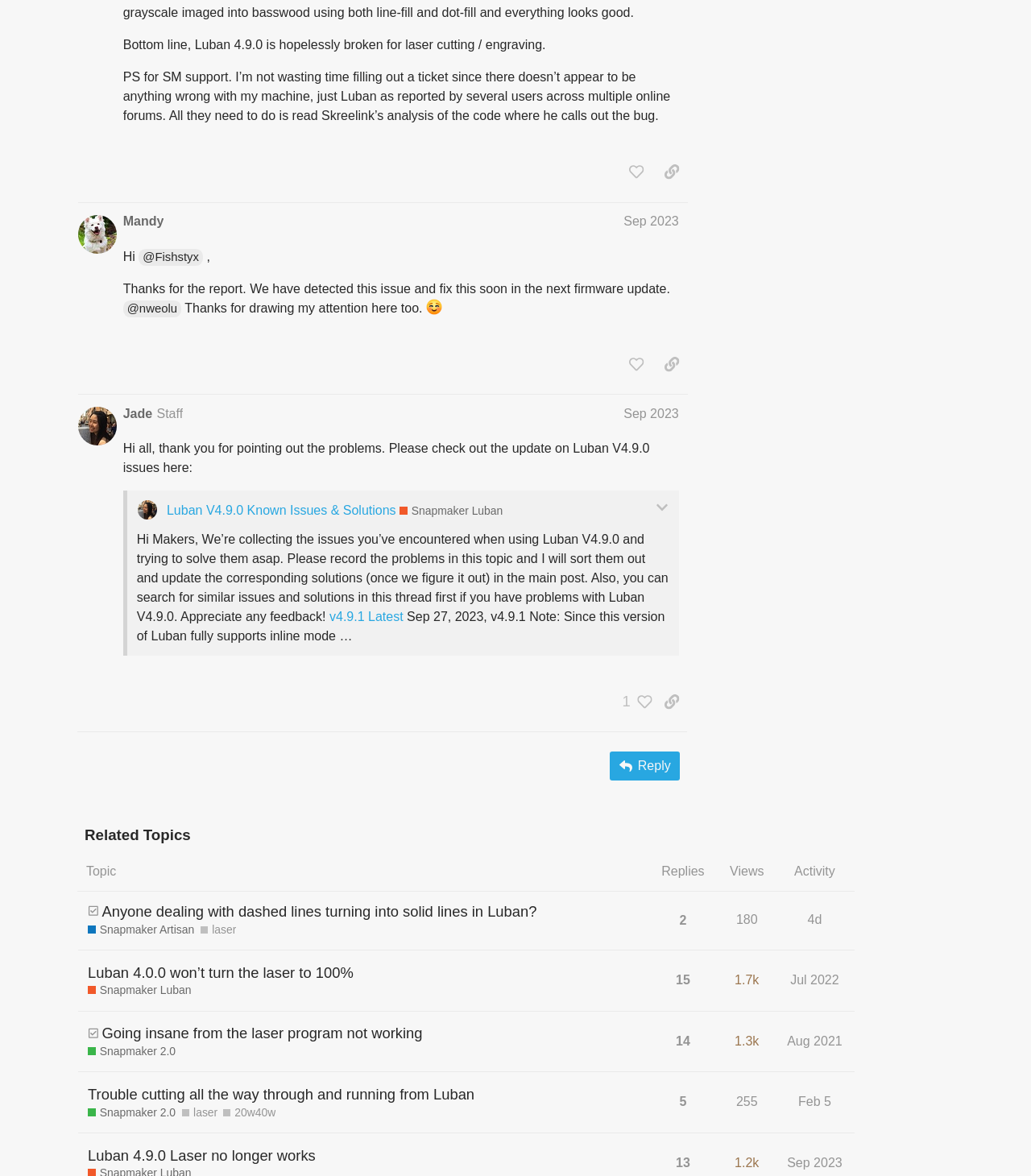Respond to the following question with a brief word or phrase:
What is the purpose of the 'expand/collapse' button in post #6?

To expand or collapse a quote